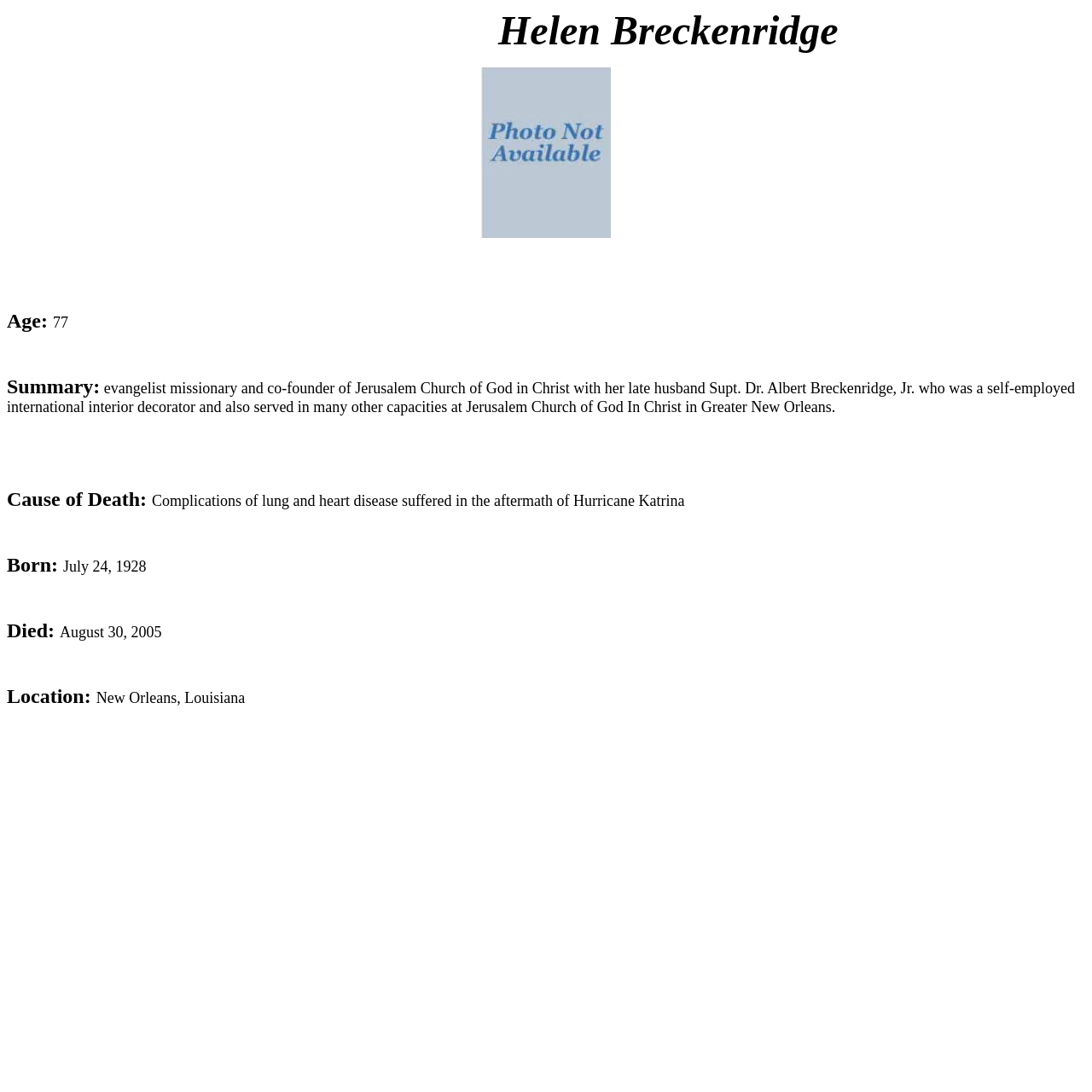What is Helen Breckenridge's occupation?
Please provide a comprehensive answer based on the contents of the image.

I found the answer by looking at the 'Summary:' section and the corresponding text 'evangelist missionary and co-founder of Jerusalem Church of God in Christ with her late husband Supt. Dr. Albert Breckenridge, Jr.'.